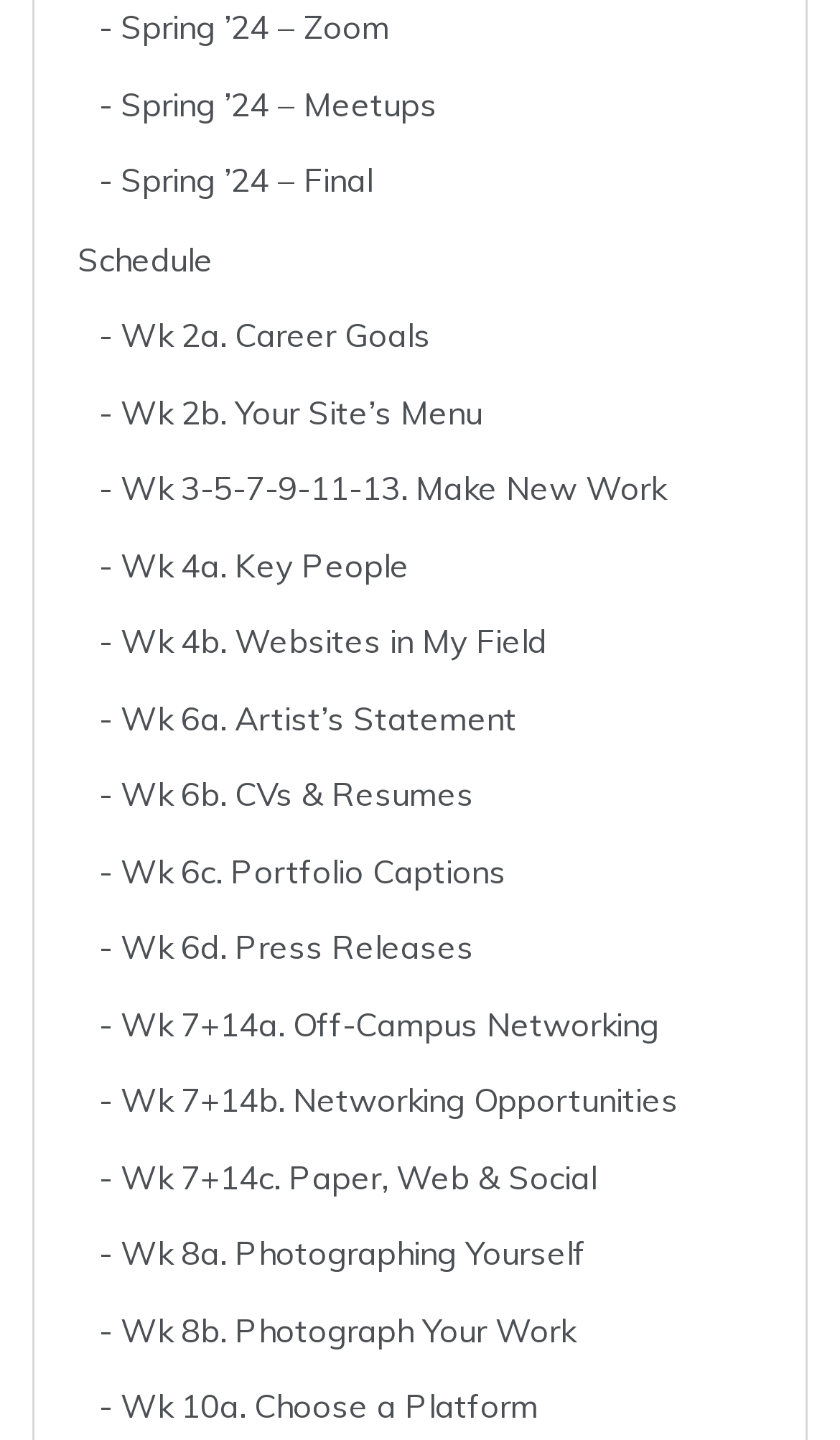What is the last link on the webpage?
Based on the image, provide a one-word or brief-phrase response.

Wk 10a. Choose a Platform